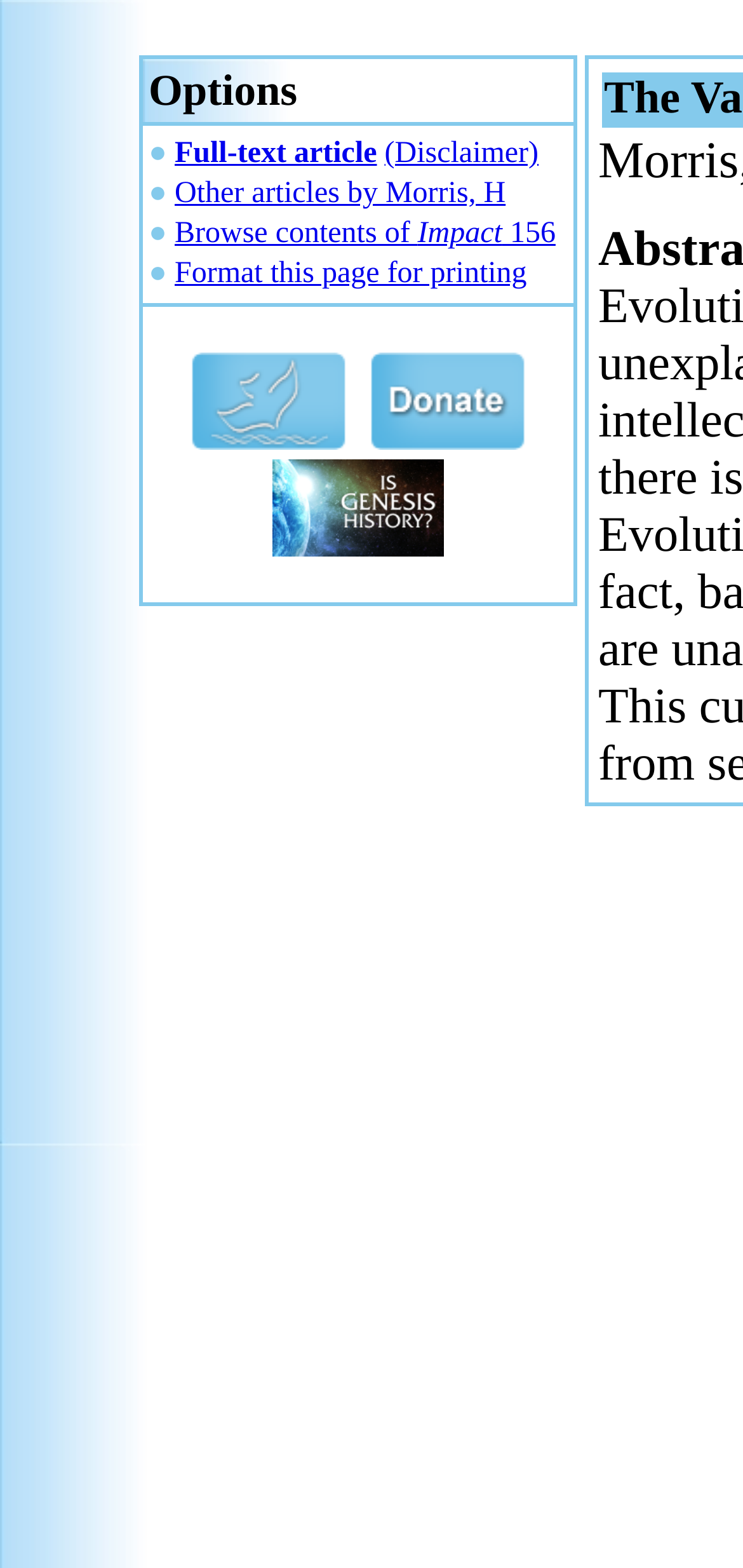Identify the bounding box coordinates of the region that should be clicked to execute the following instruction: "Make a Donation".

[0.487, 0.271, 0.718, 0.292]